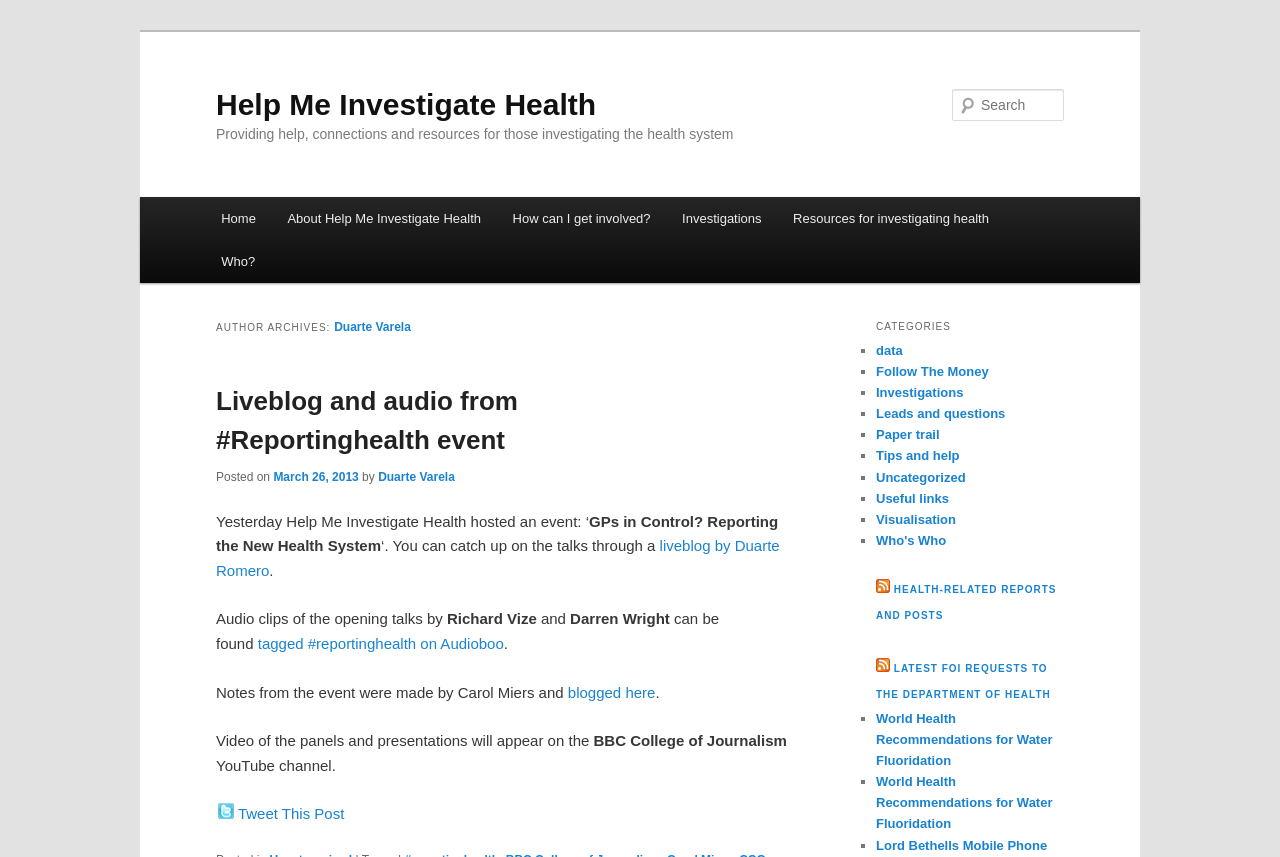Find the bounding box coordinates for the UI element whose description is: "Tweet This Post". The coordinates should be four float numbers between 0 and 1, in the format [left, top, right, bottom].

[0.186, 0.94, 0.269, 0.96]